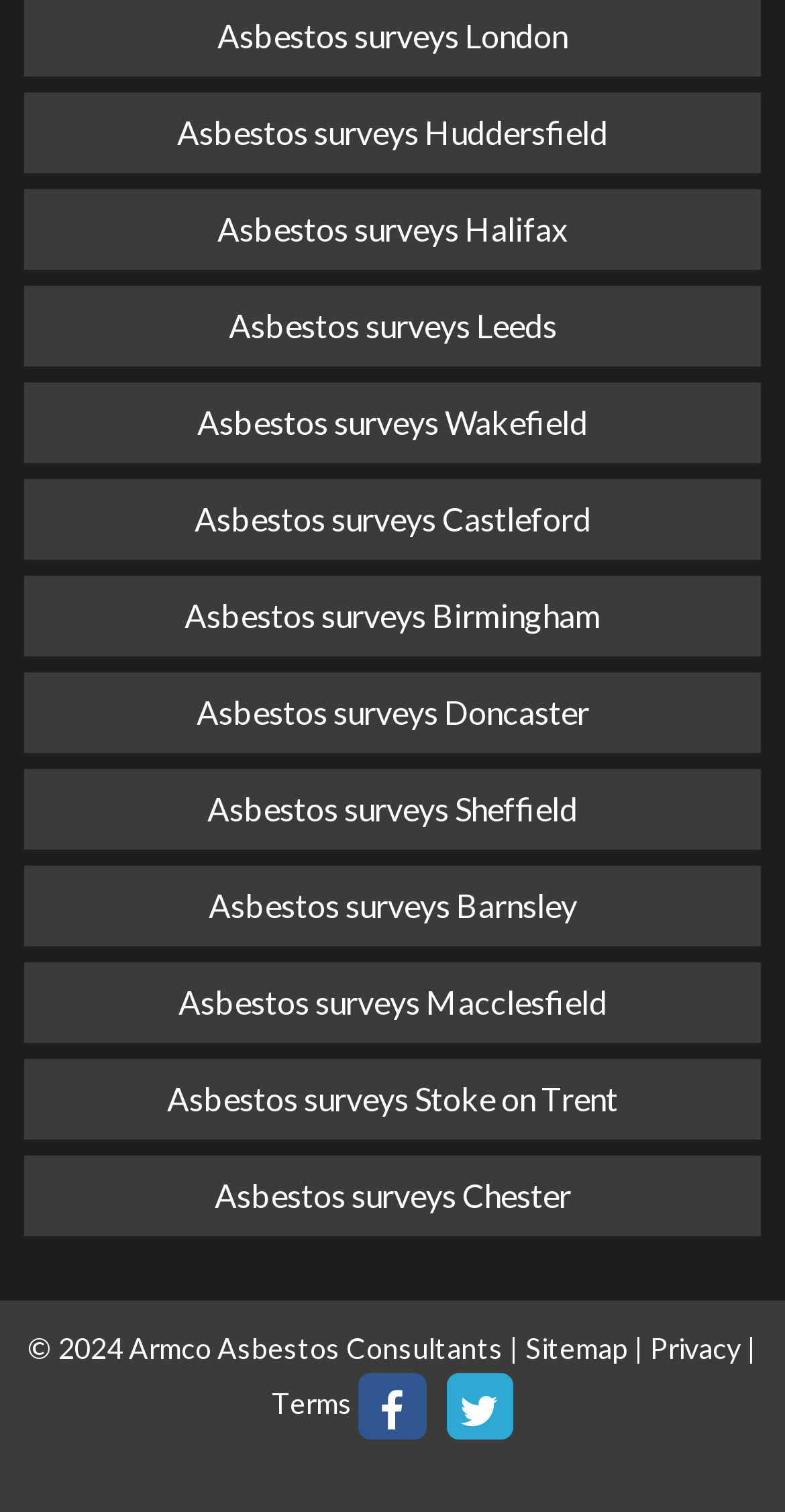Please identify the bounding box coordinates of the clickable area that will fulfill the following instruction: "Go to sitemap". The coordinates should be in the format of four float numbers between 0 and 1, i.e., [left, top, right, bottom].

[0.669, 0.88, 0.8, 0.903]